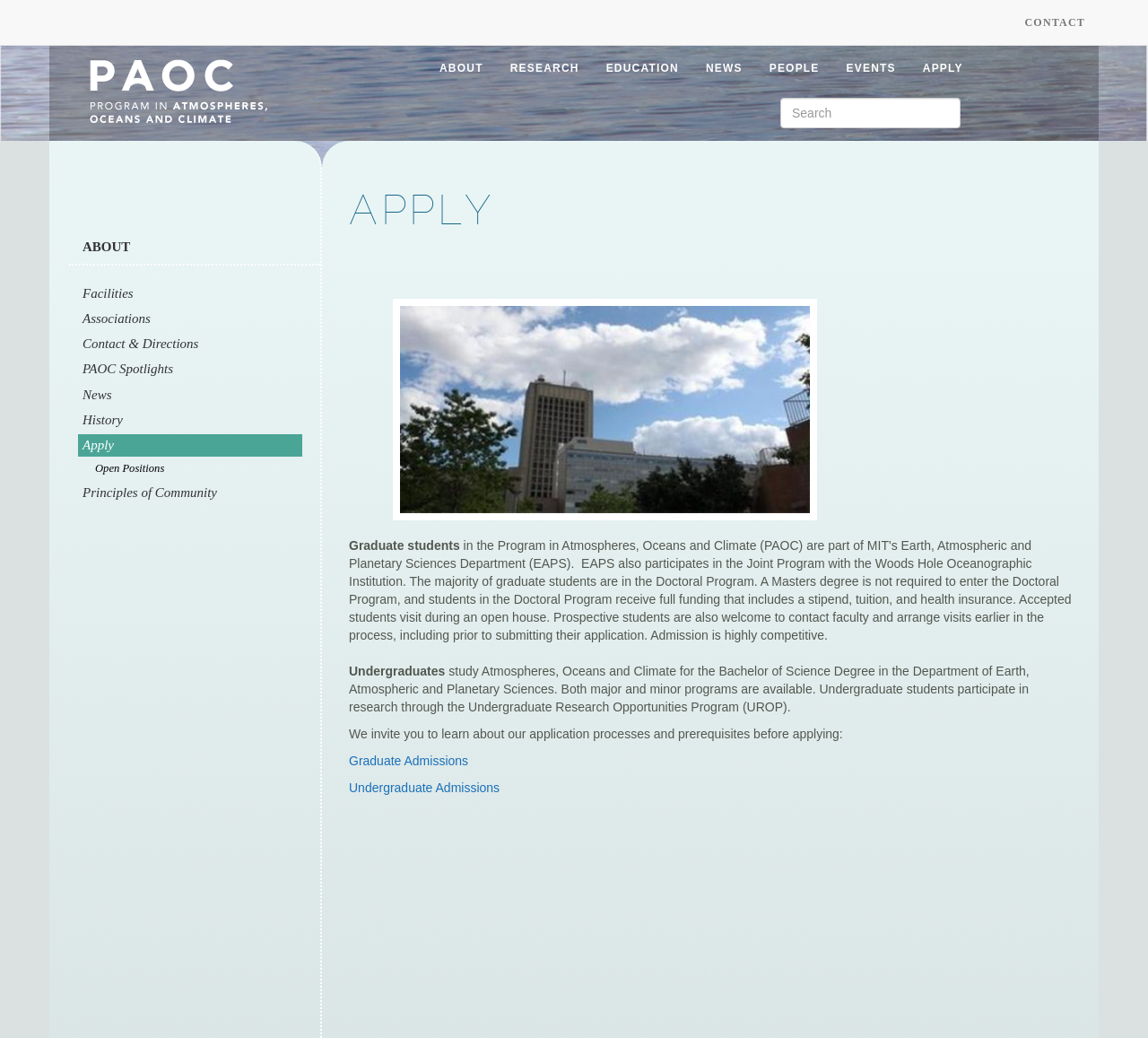What can be searched on this webpage?
Using the visual information from the image, give a one-word or short-phrase answer.

Unknown